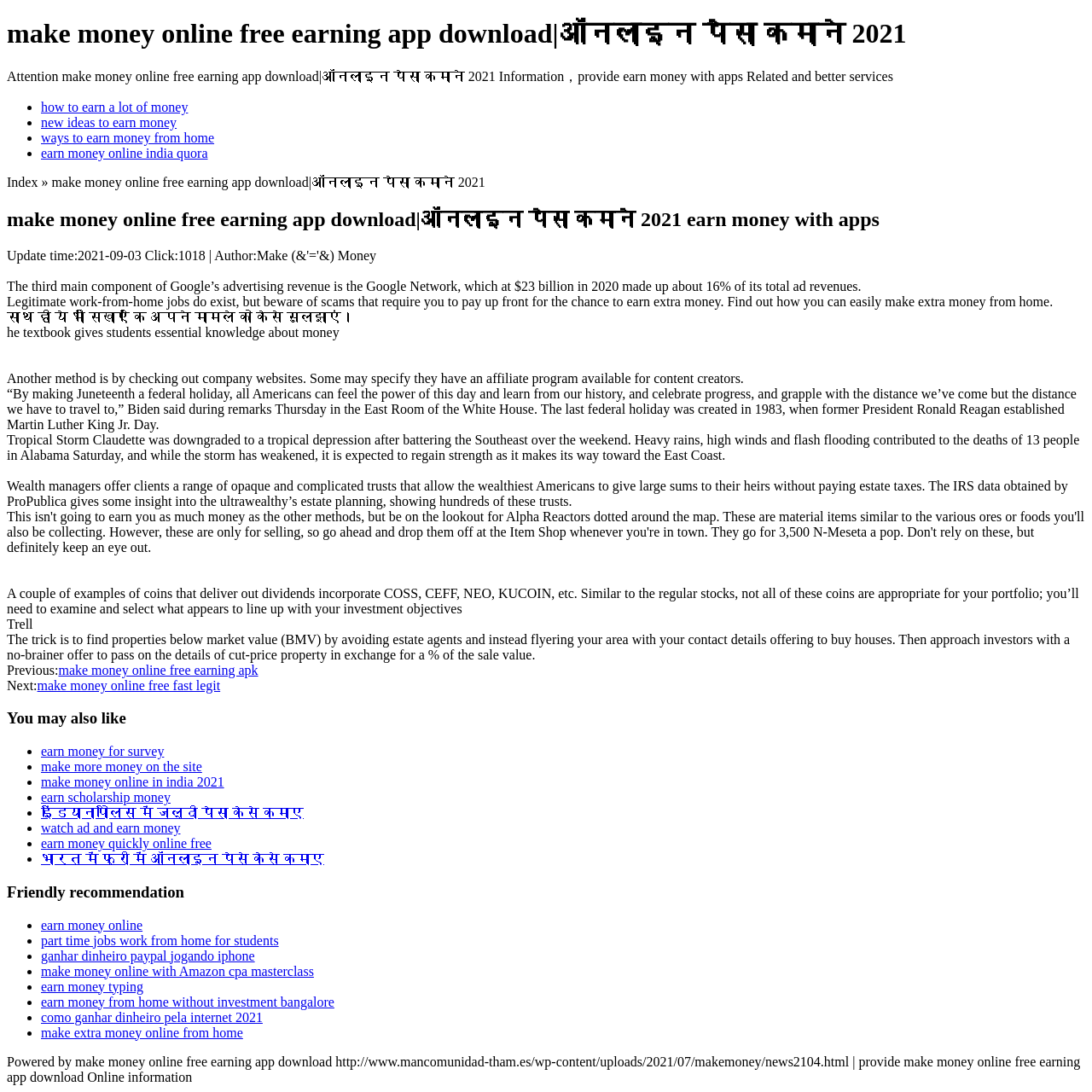Please find the bounding box coordinates of the section that needs to be clicked to achieve this instruction: "View area codes in Mid Hudson, NY".

None